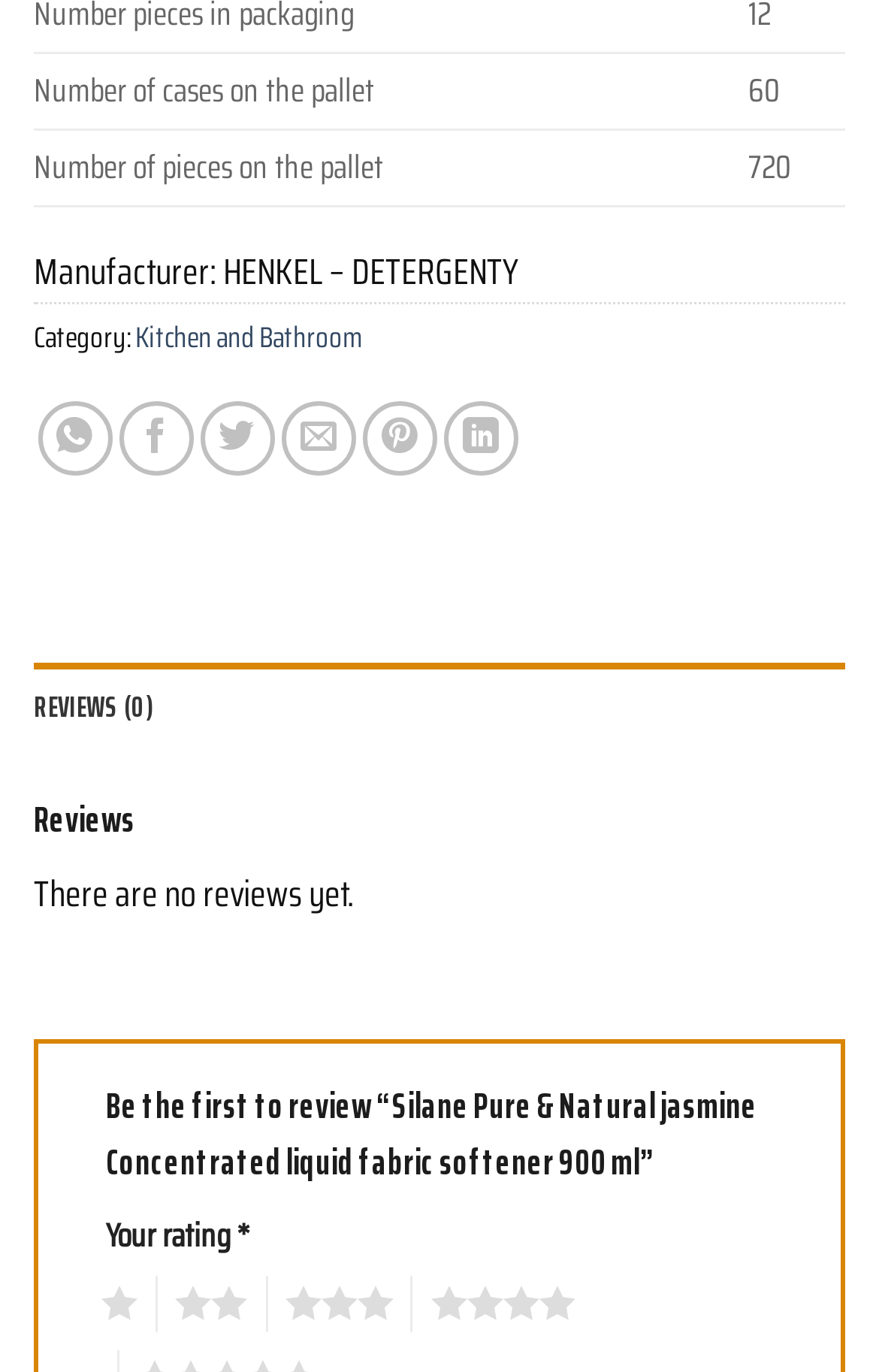What is the name of the product?
Give a comprehensive and detailed explanation for the question.

The name of the product can be found in the heading element 'Be the first to review “Silane Pure & Natural jasmine Concentrated liquid fabric softener 900 ml”' which is located below the reviews section.